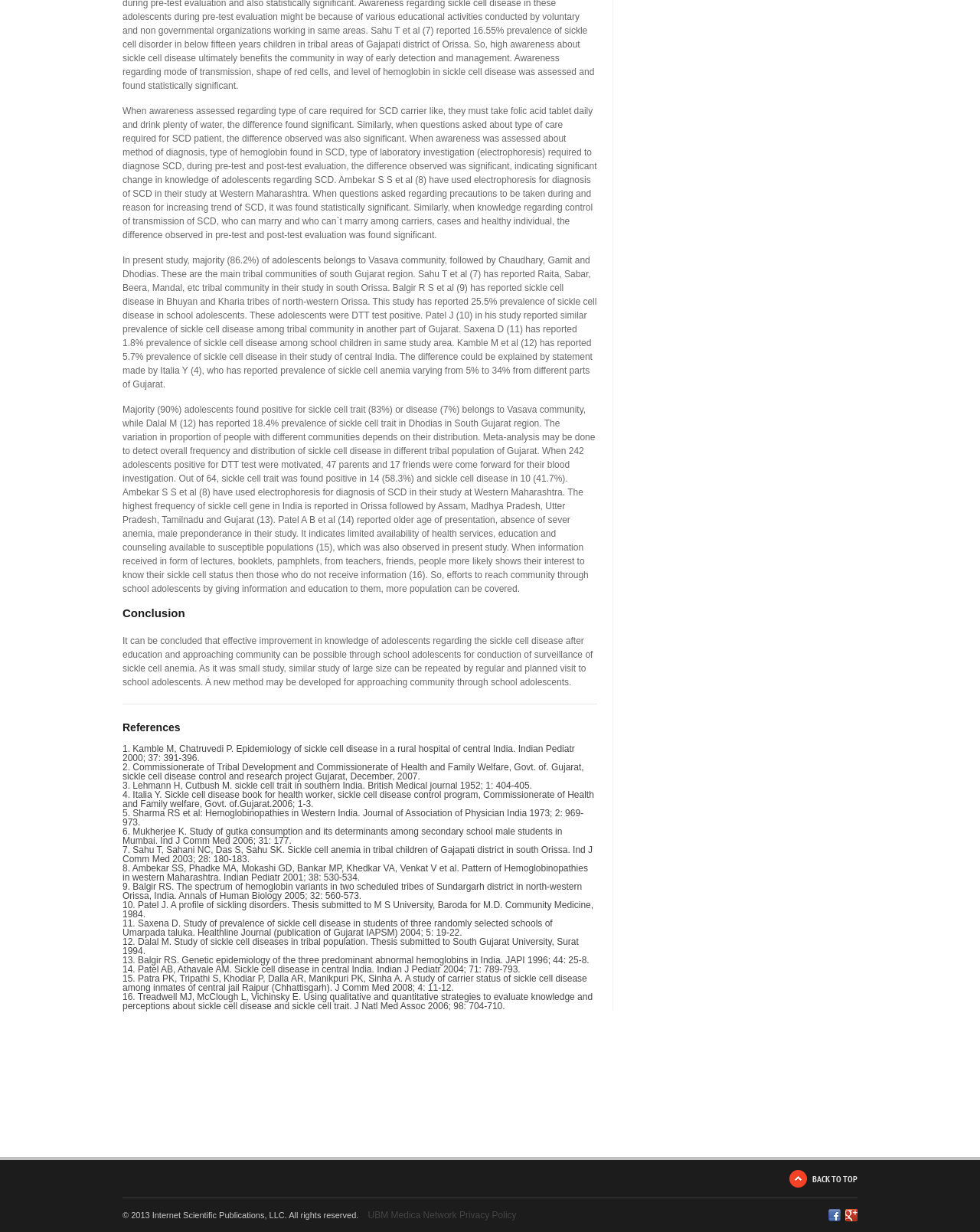What is the topic of the study mentioned in the text?
Based on the screenshot, provide a one-word or short-phrase response.

Sickle cell disease